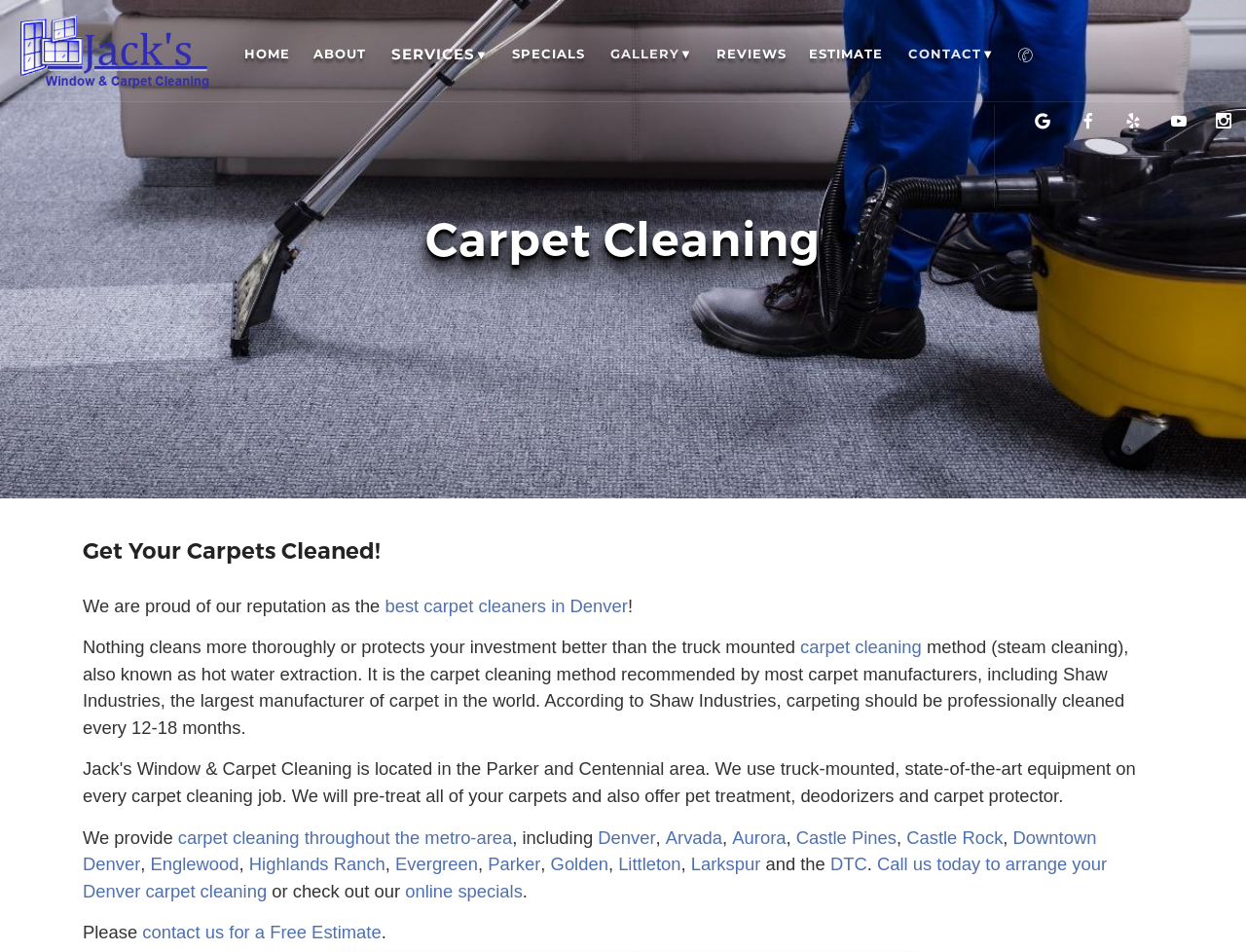Give a detailed explanation of the elements present on the webpage.

This webpage is about Jack's Window & Carpet Cleaning, a carpet cleaning service in Denver. At the top left corner, there is a logo of the company, and next to it, a navigation menu with links to different sections of the website, including "HOME", "ABOUT", "SERVICES", "SPECIALS", "GALLERY", "REVIEWS", "ESTIMATE", and "CONTACT". 

Below the navigation menu, there are two headings: "Carpet Cleaning" and "Get Your Carpets Cleaned!". The main content of the webpage starts with a paragraph describing the company's reputation as the best carpet cleaners in Denver, and how their truck-mounted carpet cleaning method is recommended by most carpet manufacturers. 

The paragraph continues to explain the benefits of their carpet cleaning service, including pre-treatment, pet treatment, deodorizers, and carpet protector. The company provides carpet cleaning services throughout the metro area, including Denver, Arvada, Aurora, Castle Pines, Castle Rock, Downtown Denver, Englewood, Highlands Ranch, Evergreen, Parker, Golden, Littleton, Larkspur, and the DTC.

There is a call-to-action at the bottom of the page, encouraging visitors to call the company to arrange a carpet cleaning or to check out their online specials. Finally, there is a reminder to contact the company for a free estimate.